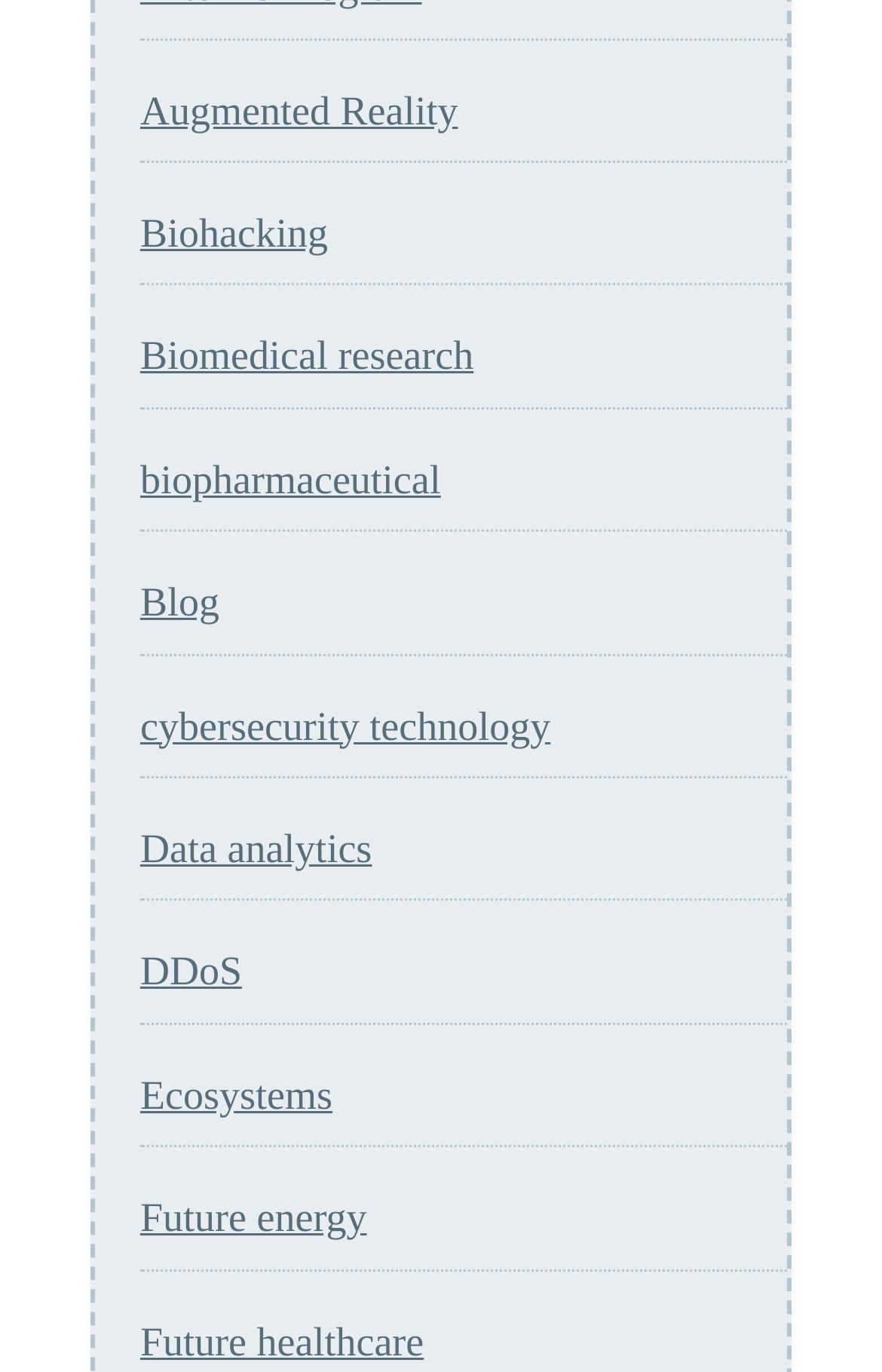Respond with a single word or phrase for the following question: 
How many links are related to healthcare?

2